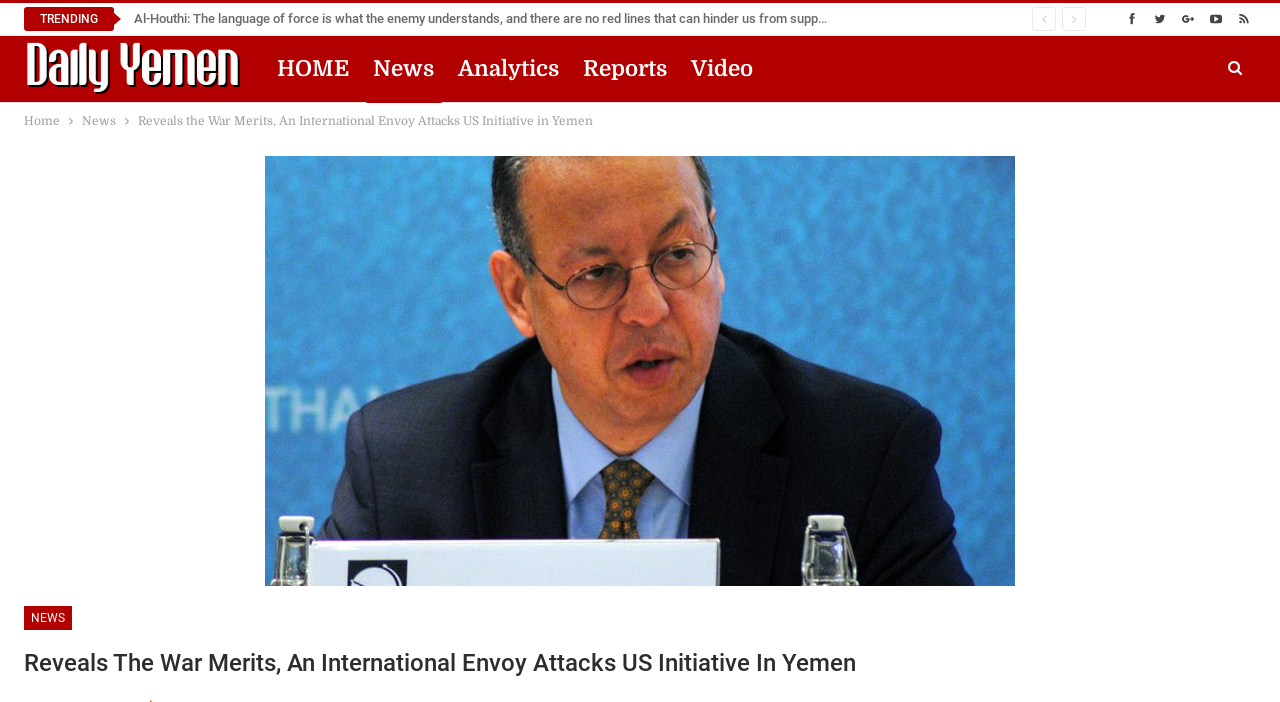Locate and provide the bounding box coordinates for the HTML element that matches this description: "Video".

[0.535, 0.051, 0.594, 0.145]